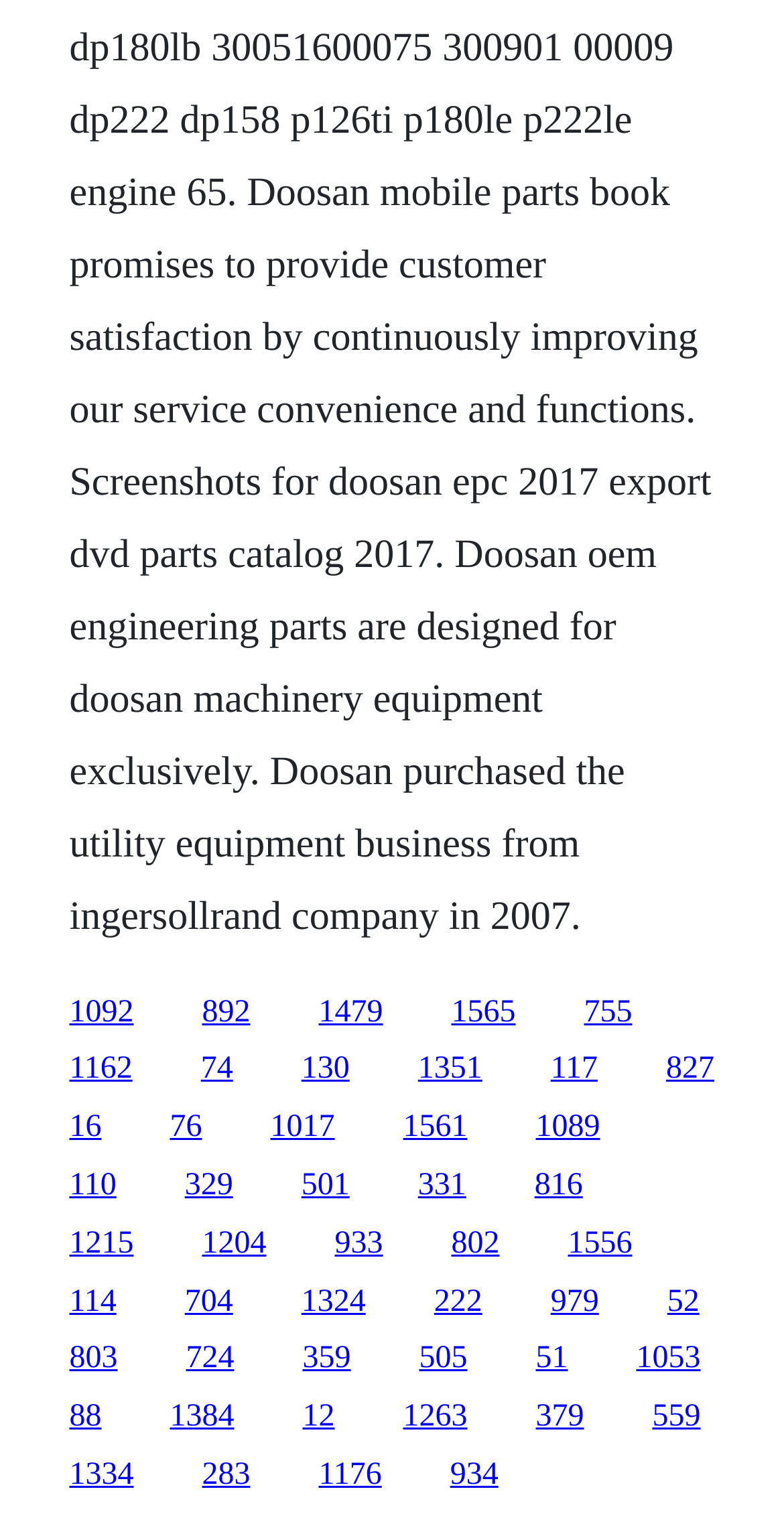Please identify the bounding box coordinates of the element that needs to be clicked to perform the following instruction: "go to the last link on the first row".

[0.745, 0.653, 0.806, 0.676]